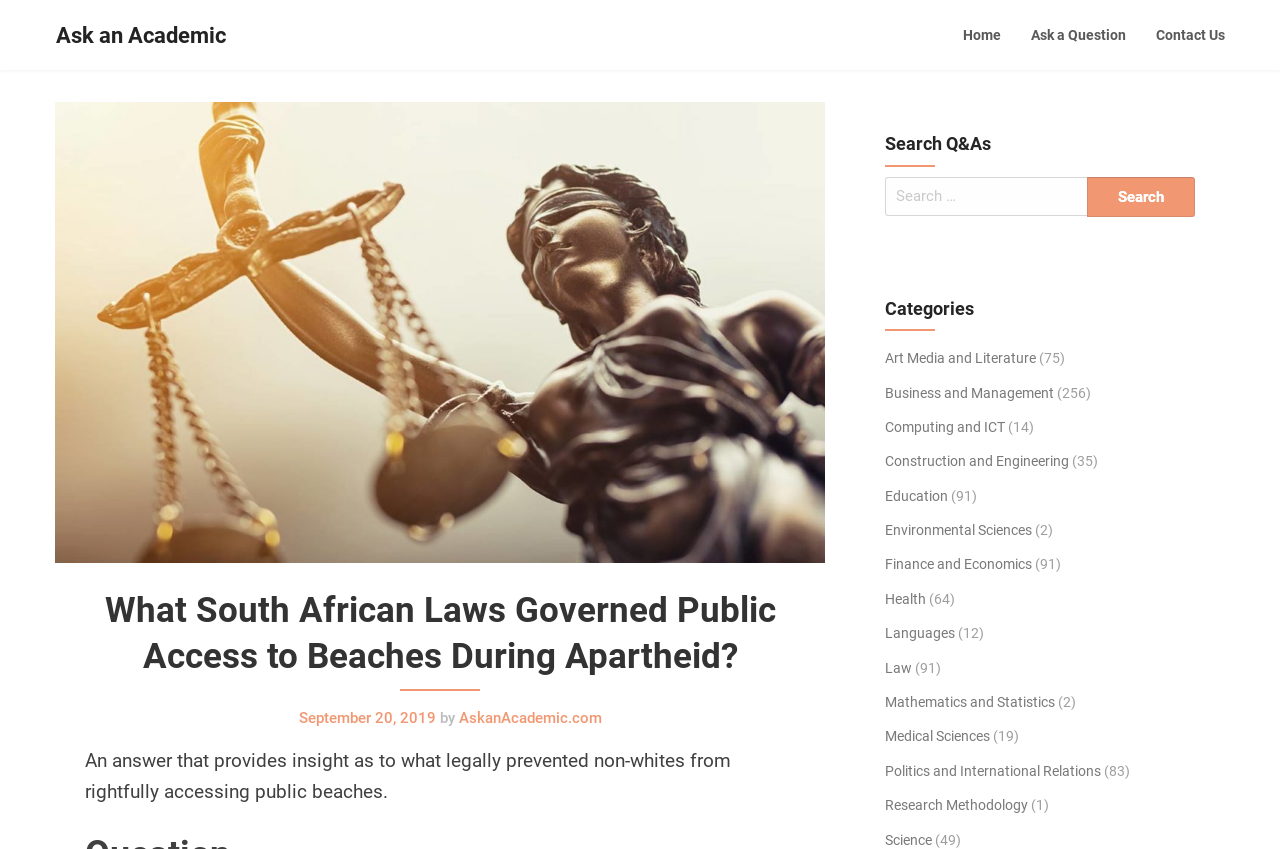What is the topic of the current Q&A?
Answer the question with just one word or phrase using the image.

South African Laws